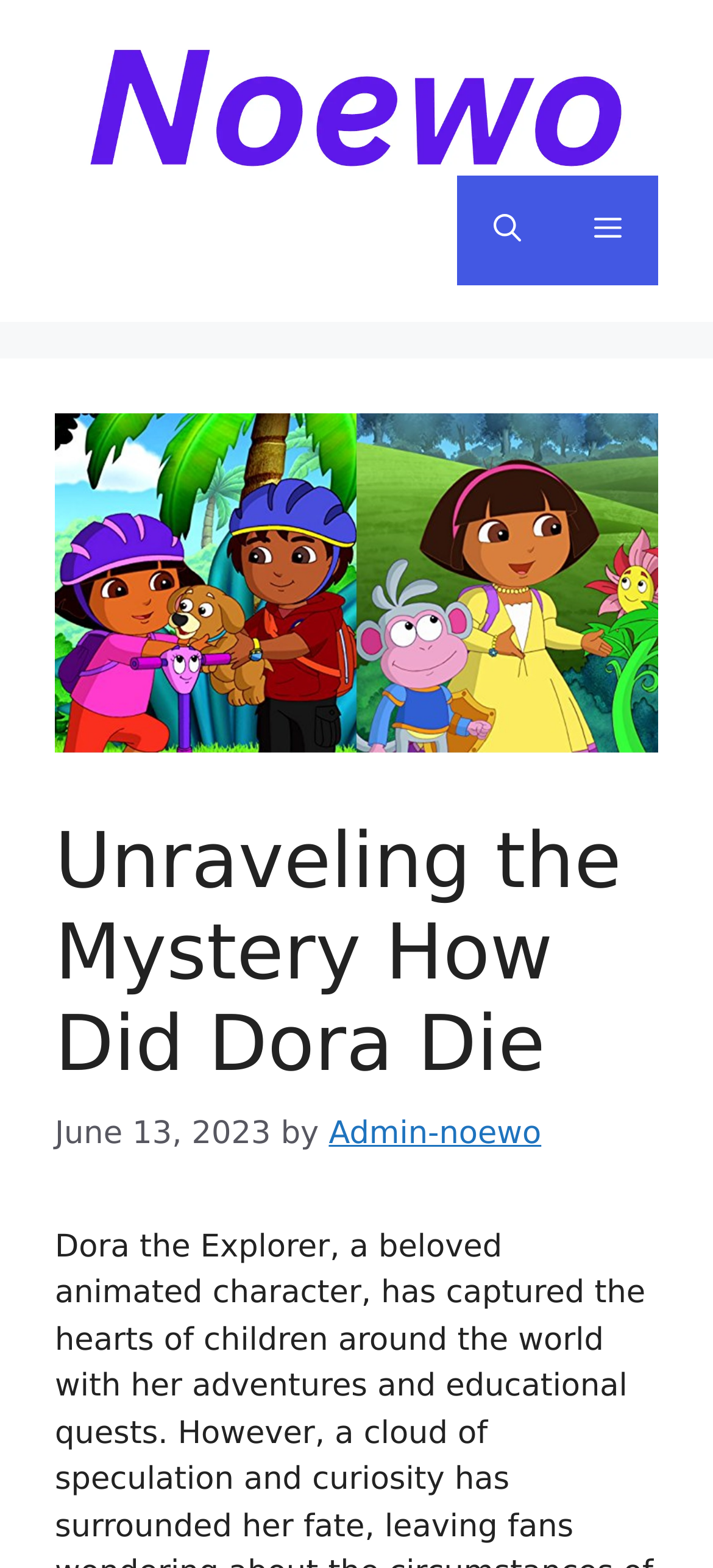Determine the bounding box coordinates of the UI element that matches the following description: "aria-label="Open search"". The coordinates should be four float numbers between 0 and 1 in the format [left, top, right, bottom].

[0.641, 0.111, 0.782, 0.181]